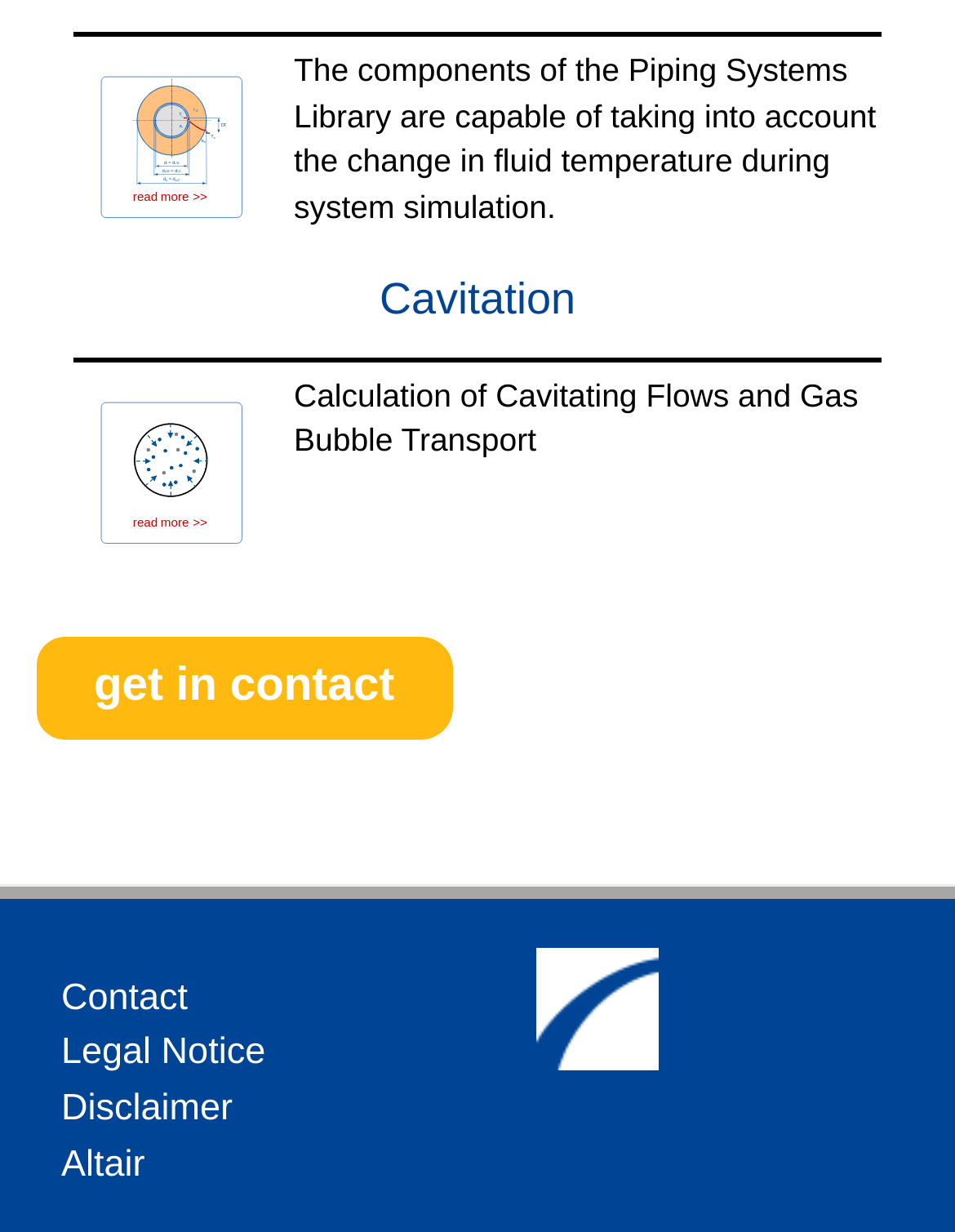Please locate the bounding box coordinates for the element that should be clicked to achieve the following instruction: "Get in contact". Ensure the coordinates are given as four float numbers between 0 and 1, i.e., [left, top, right, bottom].

[0.038, 0.517, 0.962, 0.6]